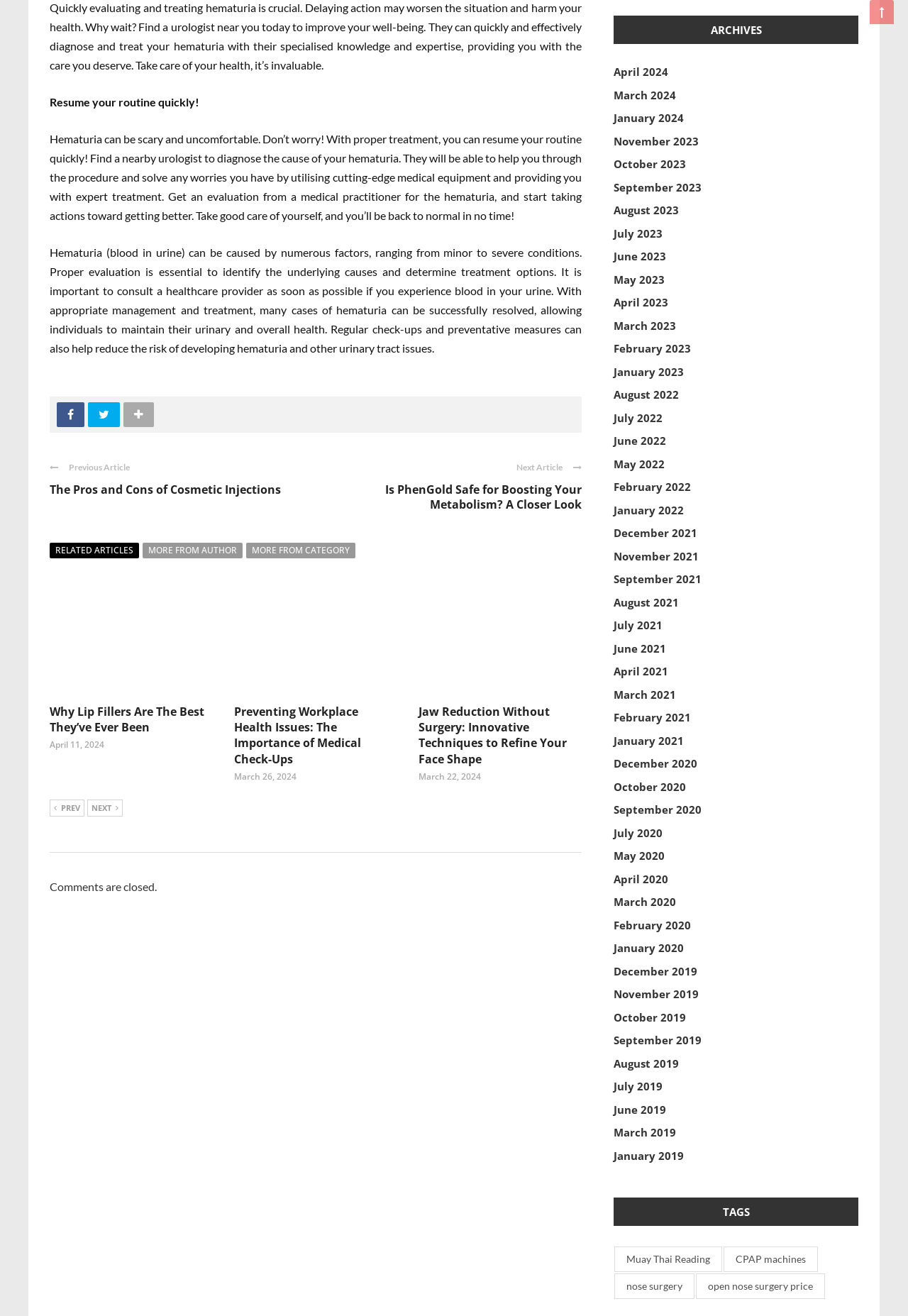What social media platforms are available for sharing?
Refer to the image and provide a one-word or short phrase answer.

Facebook and Twitter